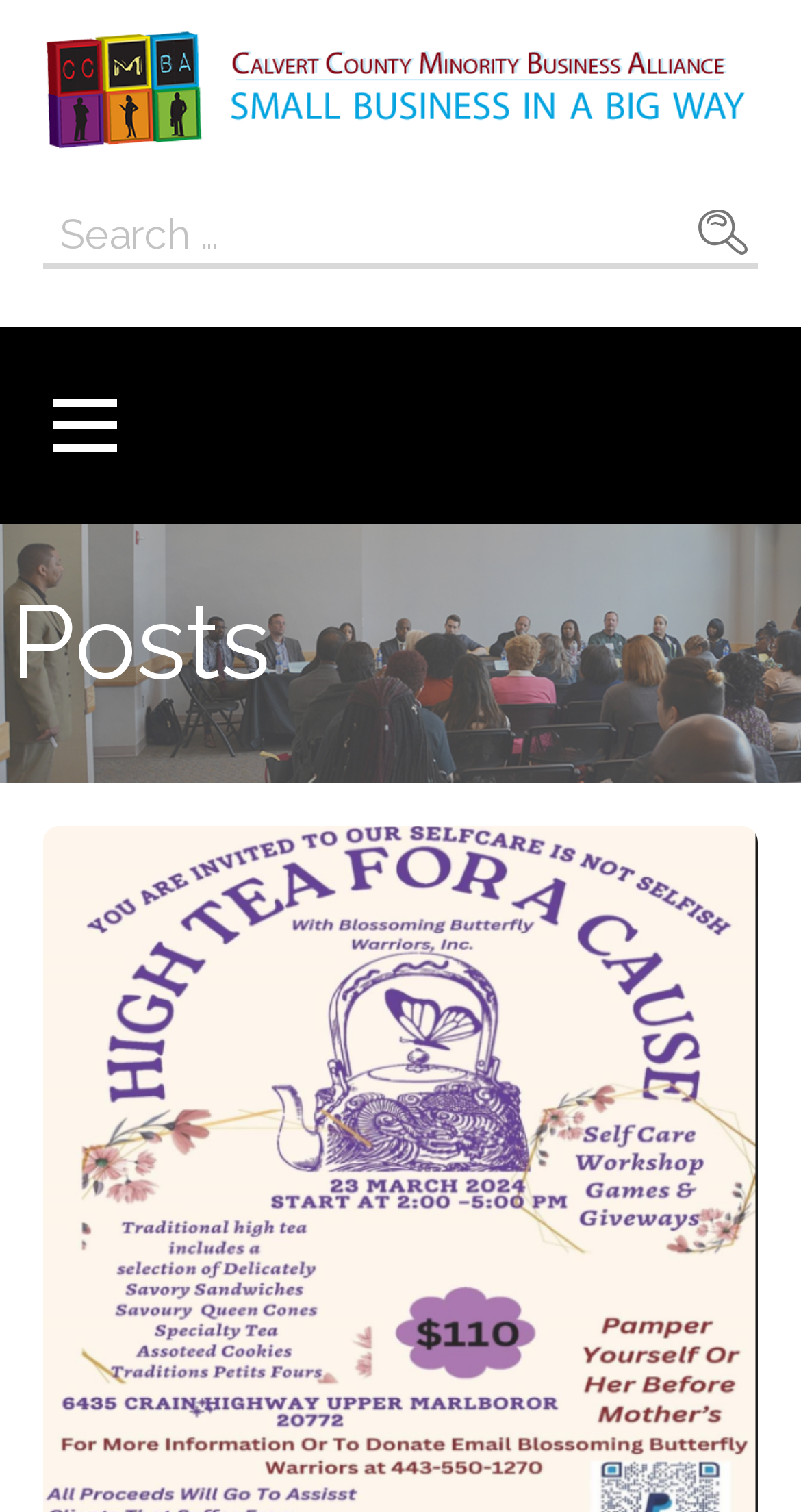What is the name of the business alliance?
Please give a detailed and elaborate explanation in response to the question.

I found the answer by looking at the link and image elements at the top of the webpage, which both have the text 'Calvert County Minority Business Alliance'.